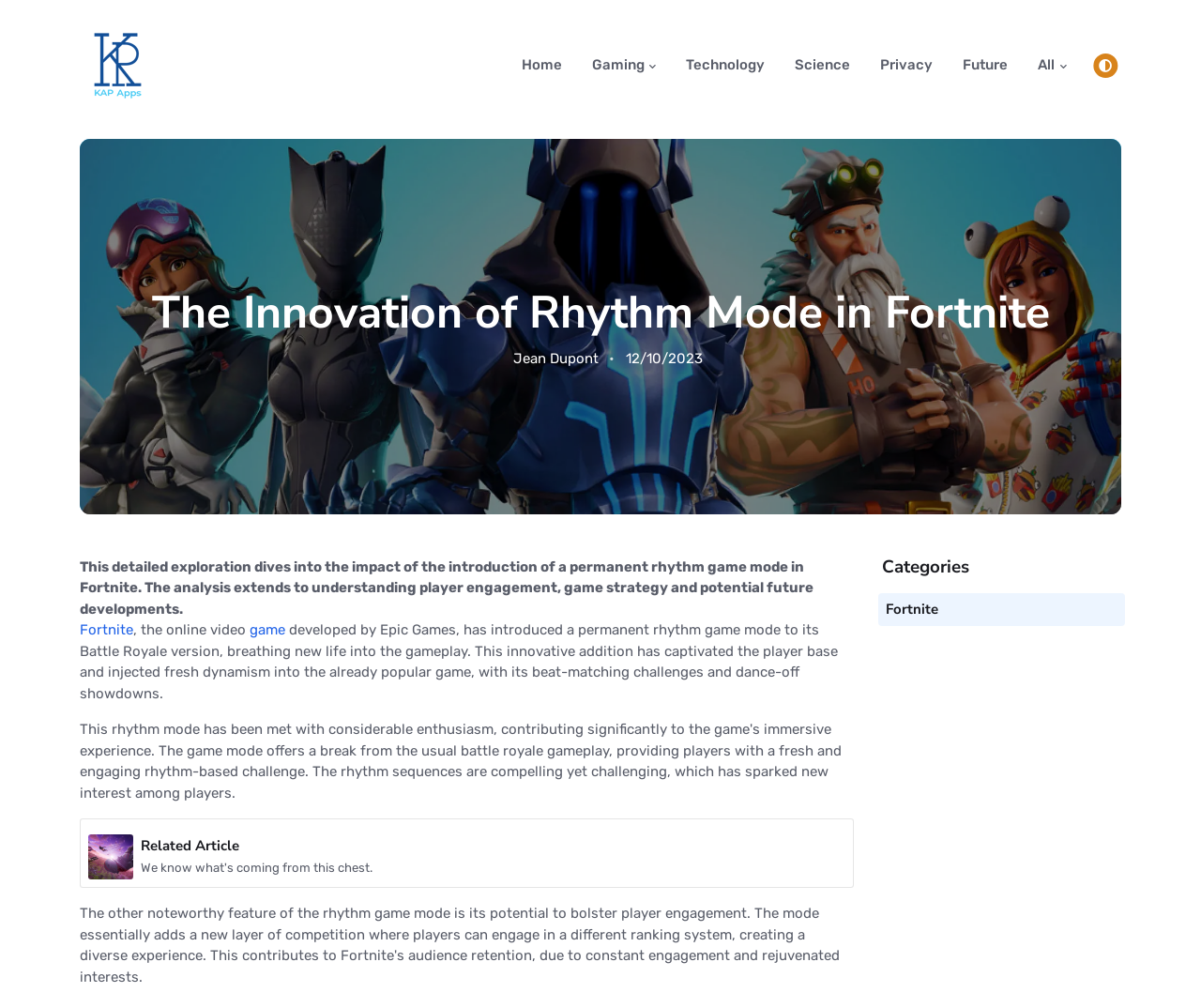Given the element description, predict the bounding box coordinates in the format (top-left x, top-left y, bottom-right x, bottom-right y), using floating point numbers between 0 and 1: June 14, 2013

None